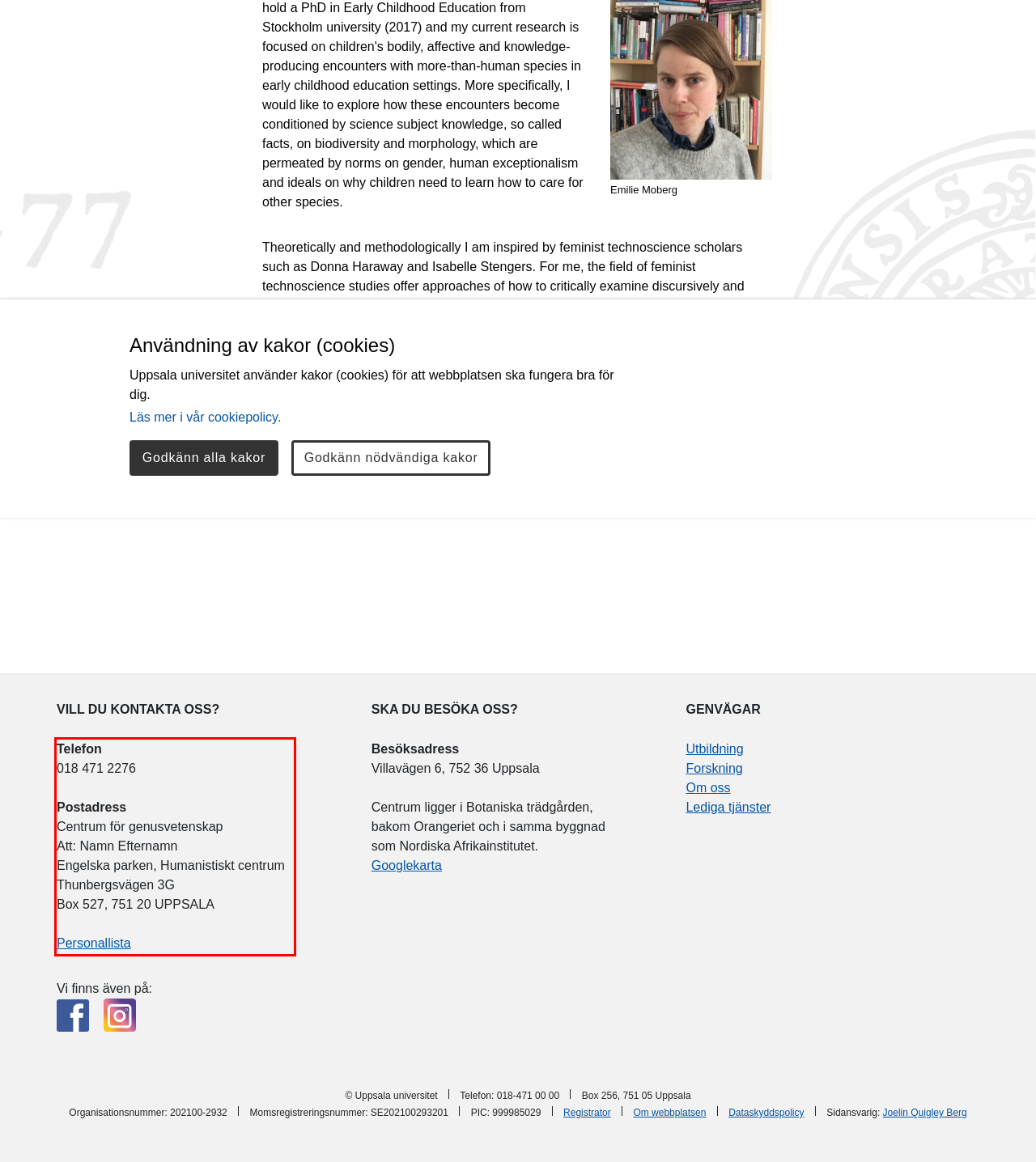You have a screenshot of a webpage with a UI element highlighted by a red bounding box. Use OCR to obtain the text within this highlighted area.

Telefon 018 471 2276 Postadress Centrum för genusvetenskap Att: Namn Efternamn Engelska parken, Humanistiskt centrum Thunbergsvägen 3G Box 527, 751 20 UPPSALA Personallista